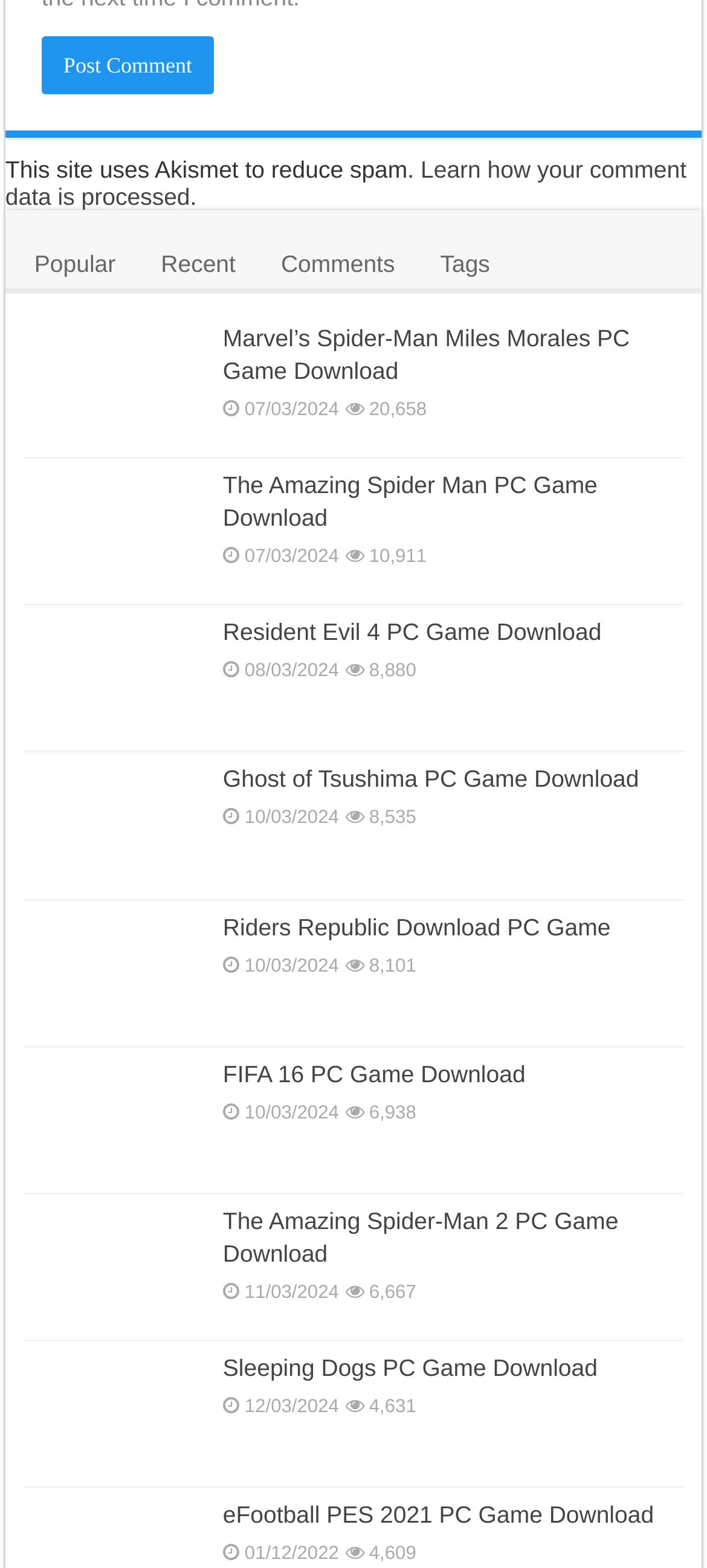Please locate the bounding box coordinates of the region I need to click to follow this instruction: "Check the comments".

[0.374, 0.146, 0.582, 0.187]